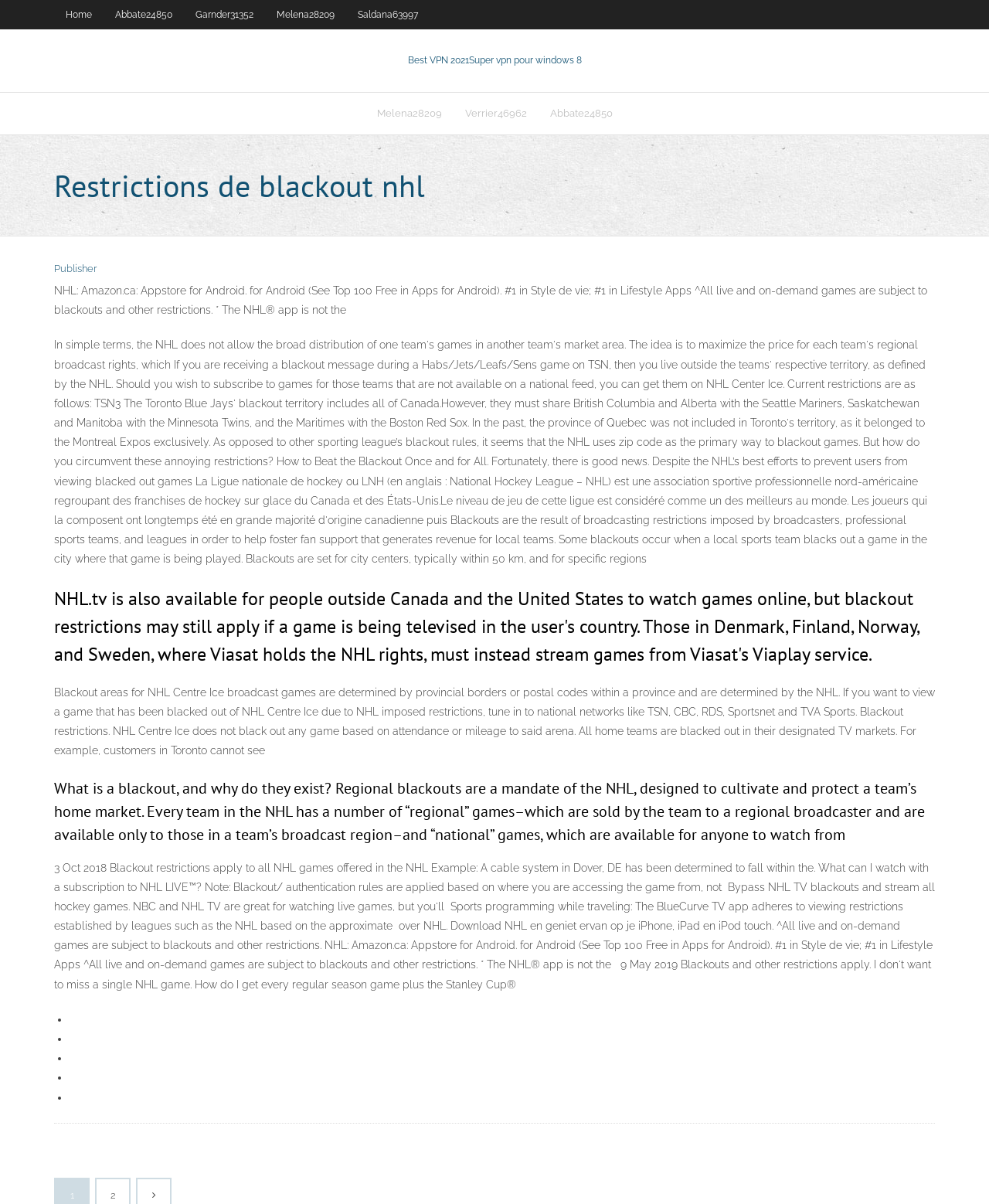Find the bounding box coordinates for the element that must be clicked to complete the instruction: "Click on Publisher". The coordinates should be four float numbers between 0 and 1, indicated as [left, top, right, bottom].

[0.055, 0.218, 0.098, 0.228]